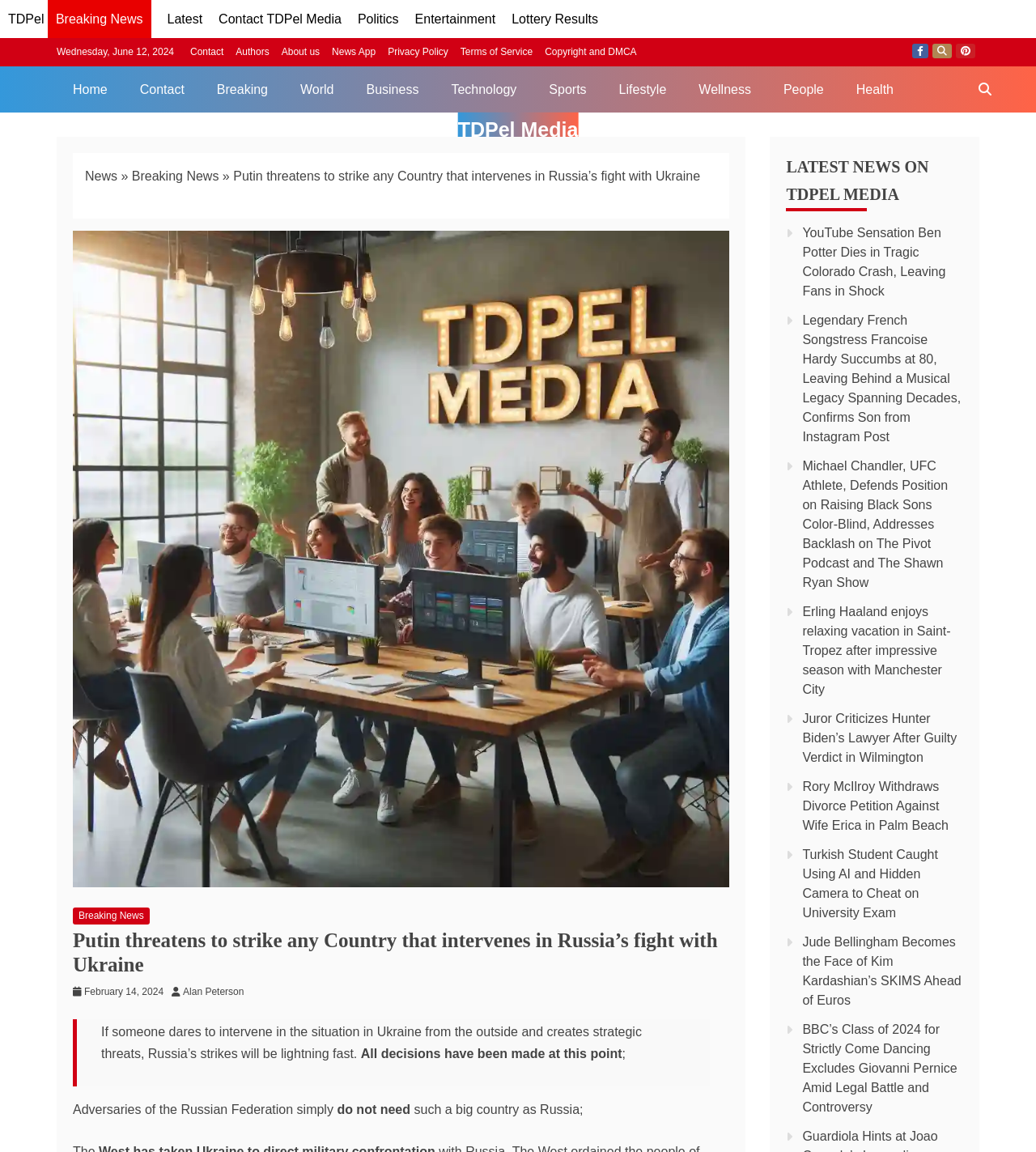What is the date displayed on the webpage?
Using the image, provide a detailed and thorough answer to the question.

I found the date by looking at the StaticText element with the text 'Wednesday, June 12, 2024' at coordinates [0.055, 0.04, 0.168, 0.05].